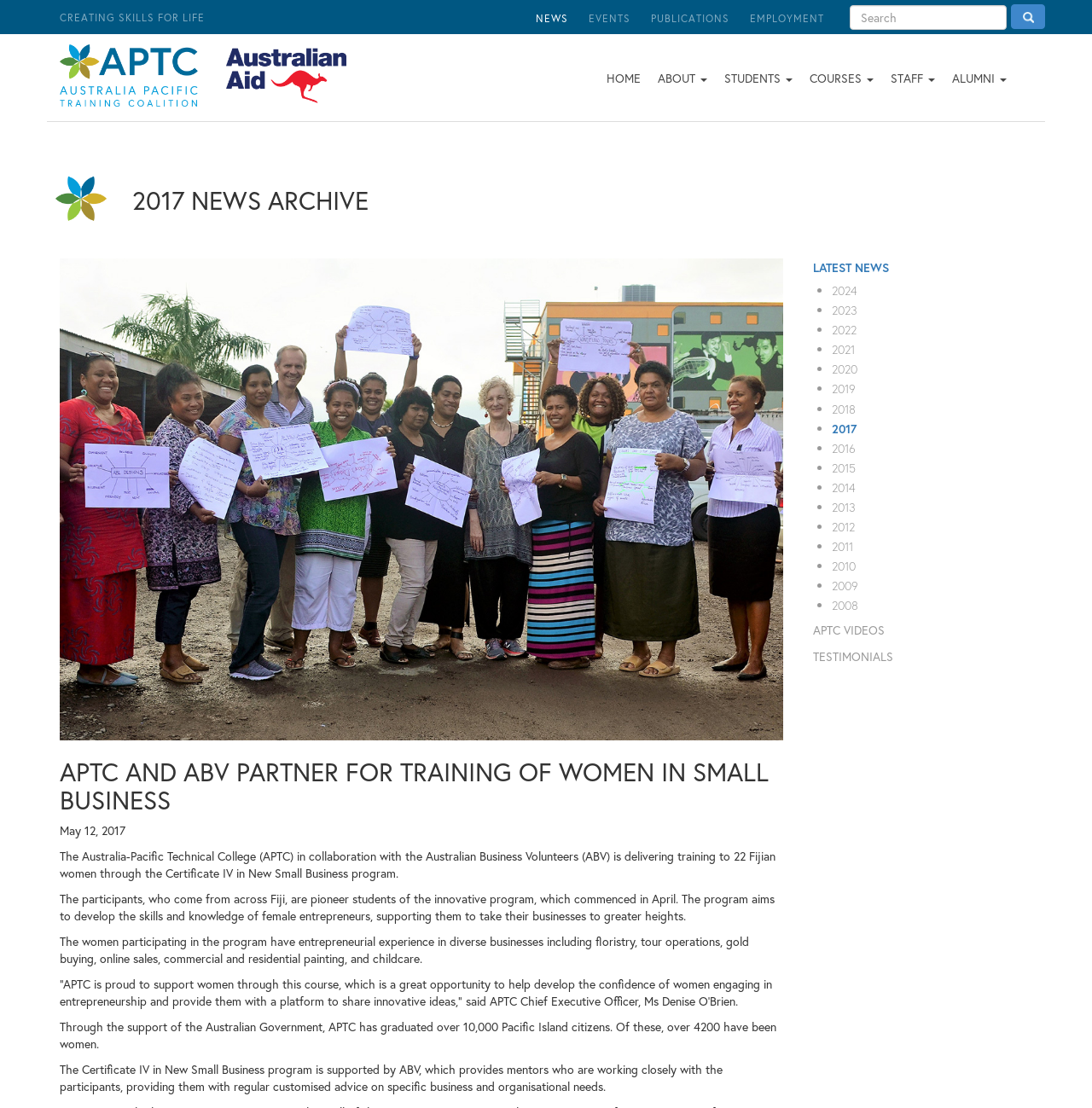From the webpage screenshot, identify the region described by 2020. Provide the bounding box coordinates as (top-left x, top-left y, bottom-right x, bottom-right y), with each value being a floating point number between 0 and 1.

[0.761, 0.326, 0.945, 0.341]